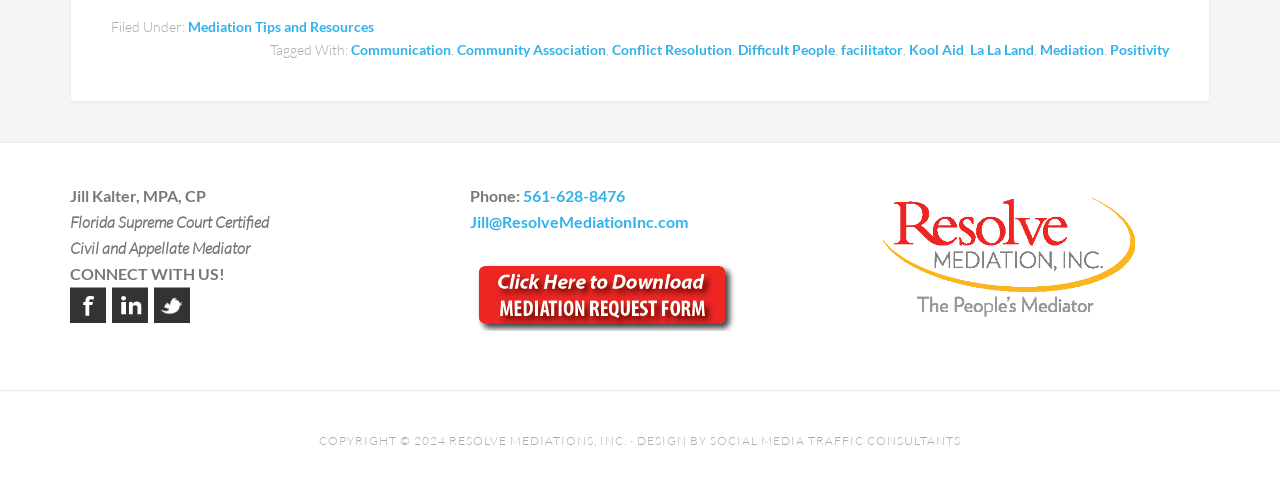Can you find the bounding box coordinates for the element to click on to achieve the instruction: "Click on Mediation Tips and Resources"?

[0.147, 0.036, 0.292, 0.071]